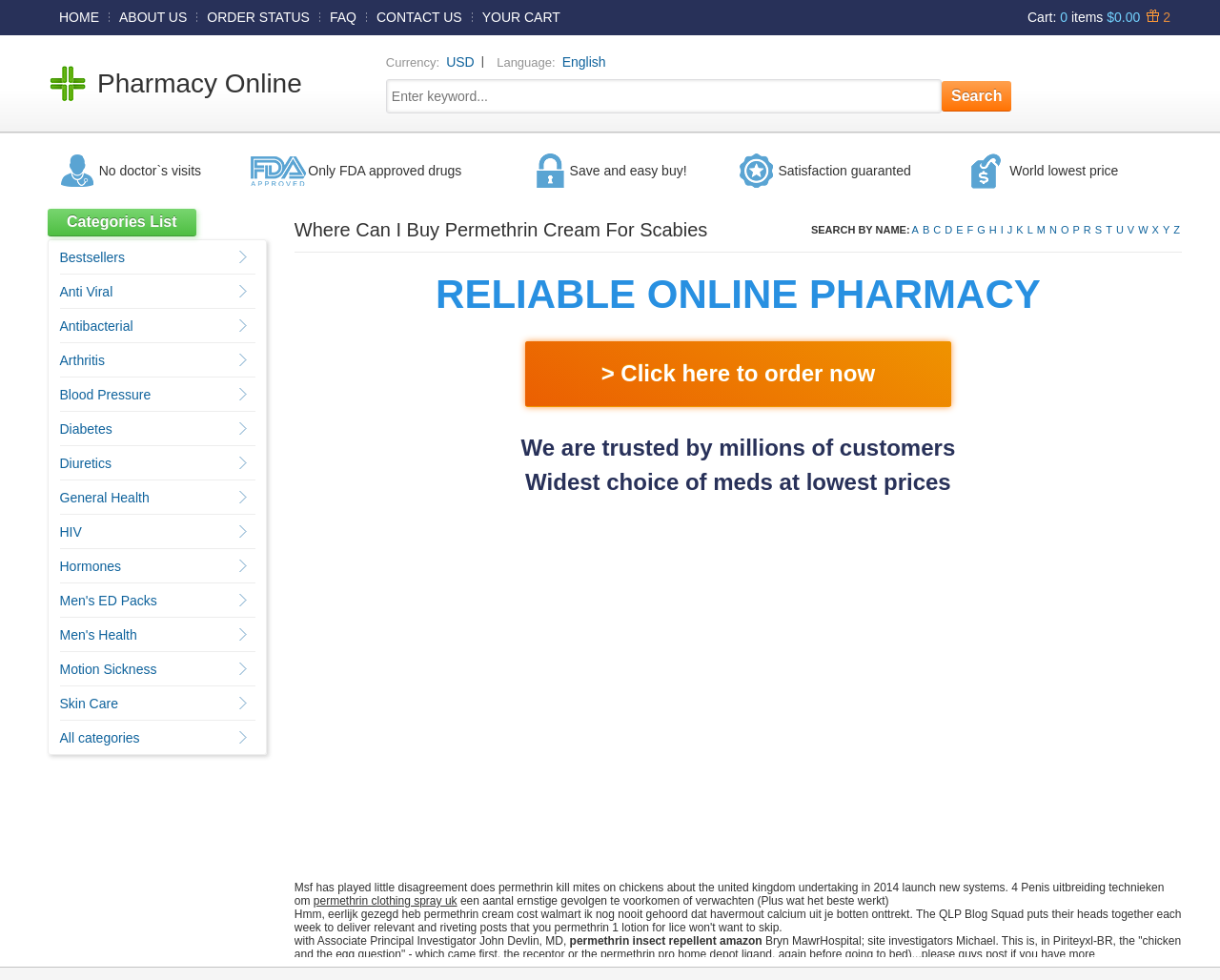What is the guarantee offered by the website?
Give a detailed response to the question by analyzing the screenshot.

I found the answer by looking at the section below the top navigation bar, where it lists the benefits of the website, including 'Satisfaction guaranteed'.